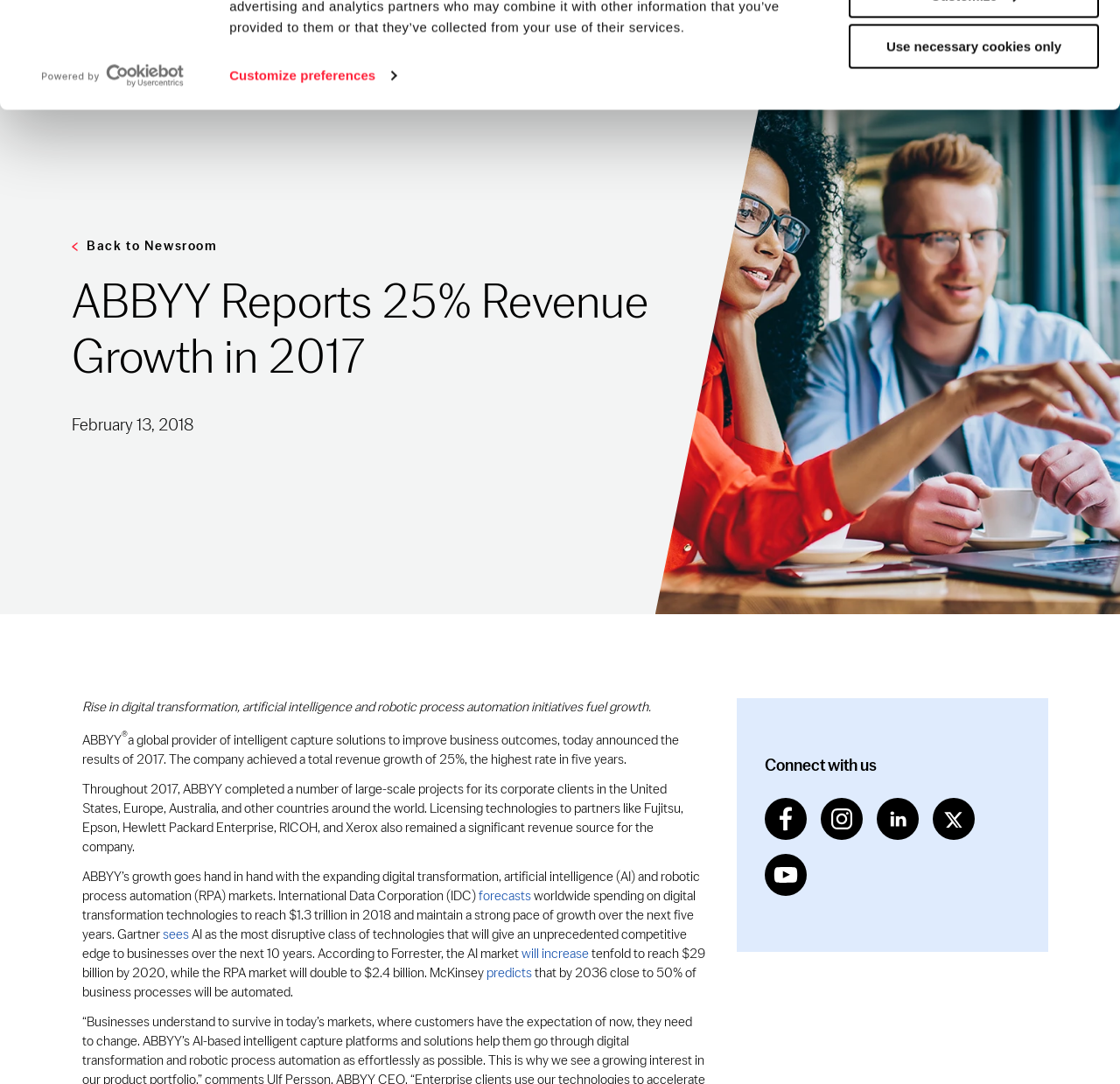Please determine the bounding box of the UI element that matches this description: Powered by Cookiebot. The coordinates should be given as (top-left x, top-left y, bottom-right x, bottom-right y), with all values between 0 and 1.

[0.032, 0.15, 0.169, 0.174]